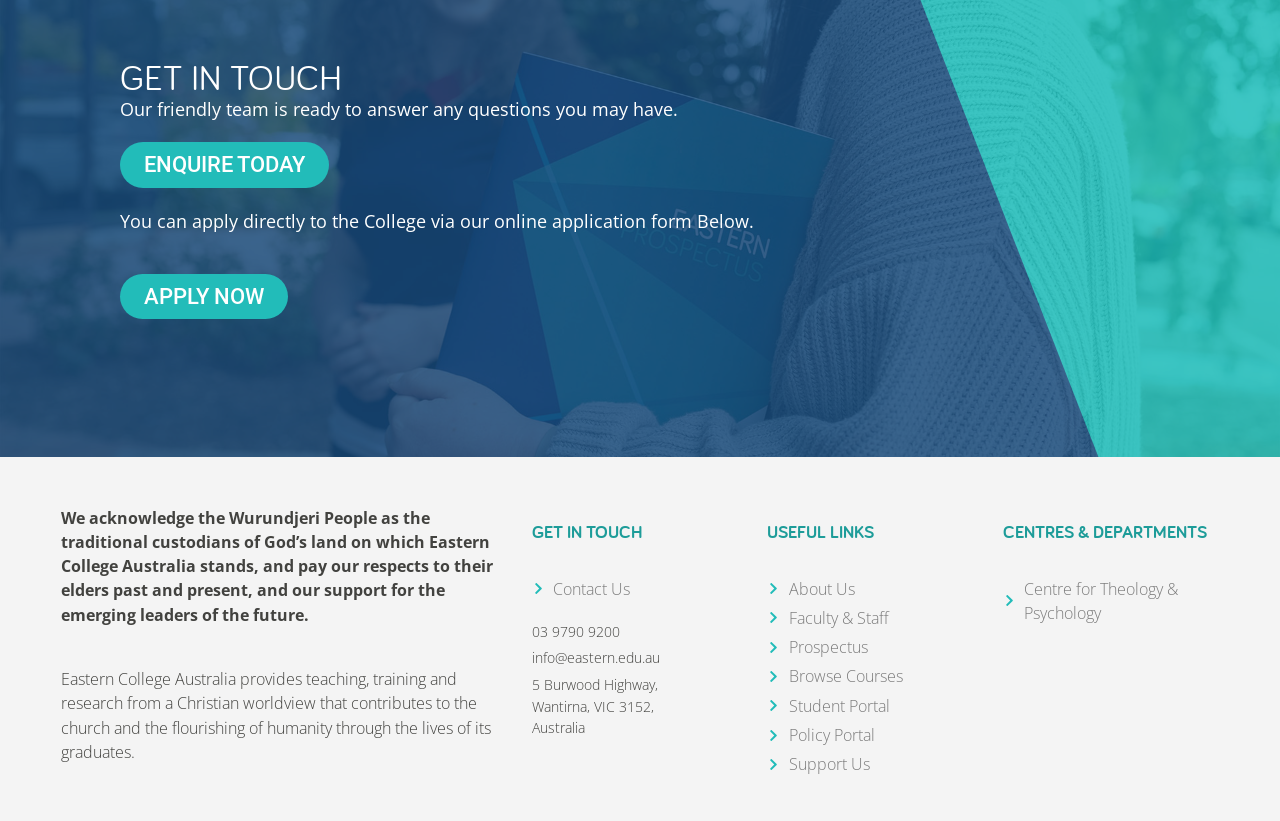Please identify the coordinates of the bounding box that should be clicked to fulfill this instruction: "enquire today".

[0.094, 0.173, 0.257, 0.228]